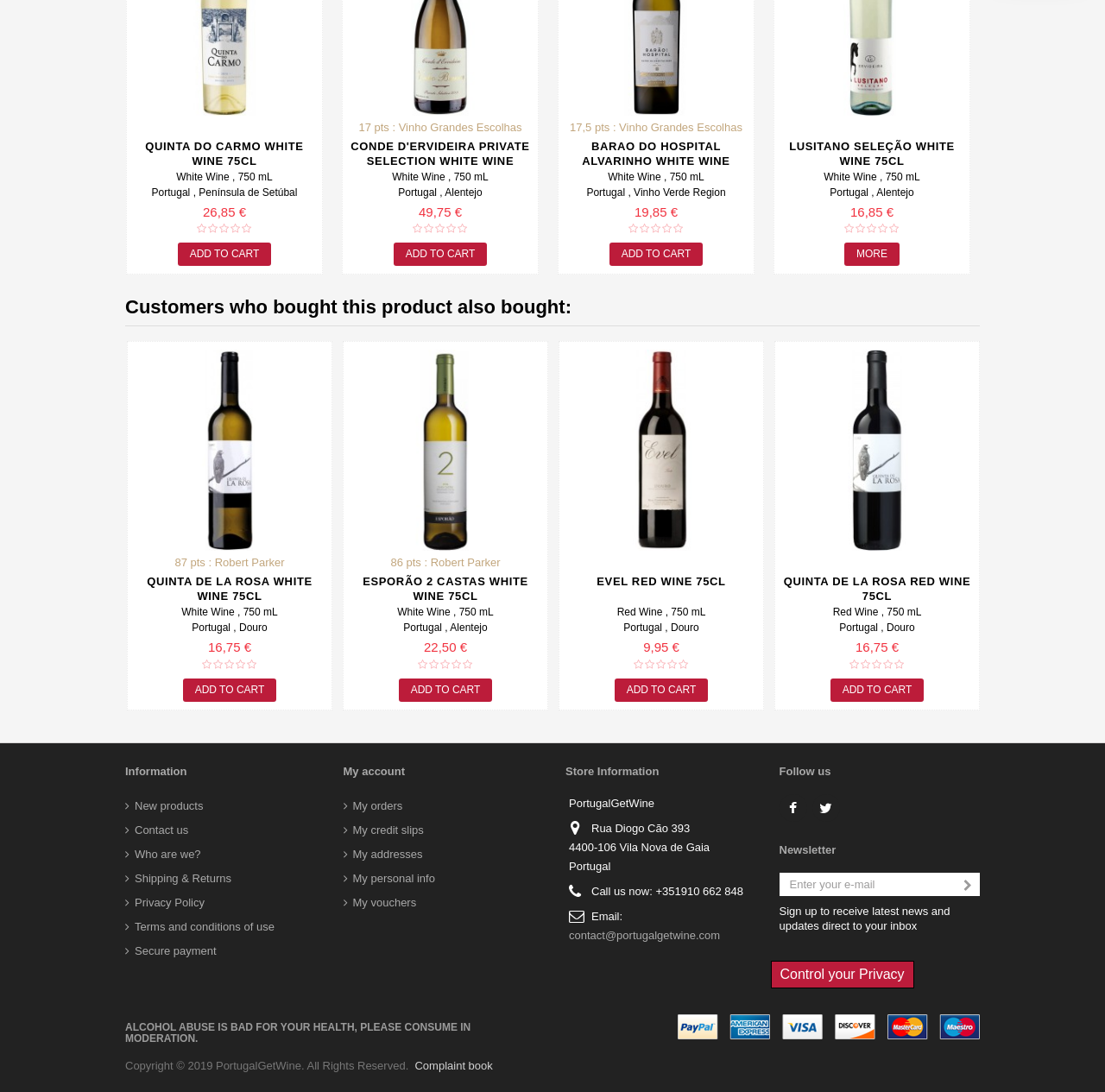Please provide a detailed answer to the question below by examining the image:
How many links are there in the 'Information' section?

I counted the number of links in the 'Information' section, which are 'New products' and 'Contact us'.